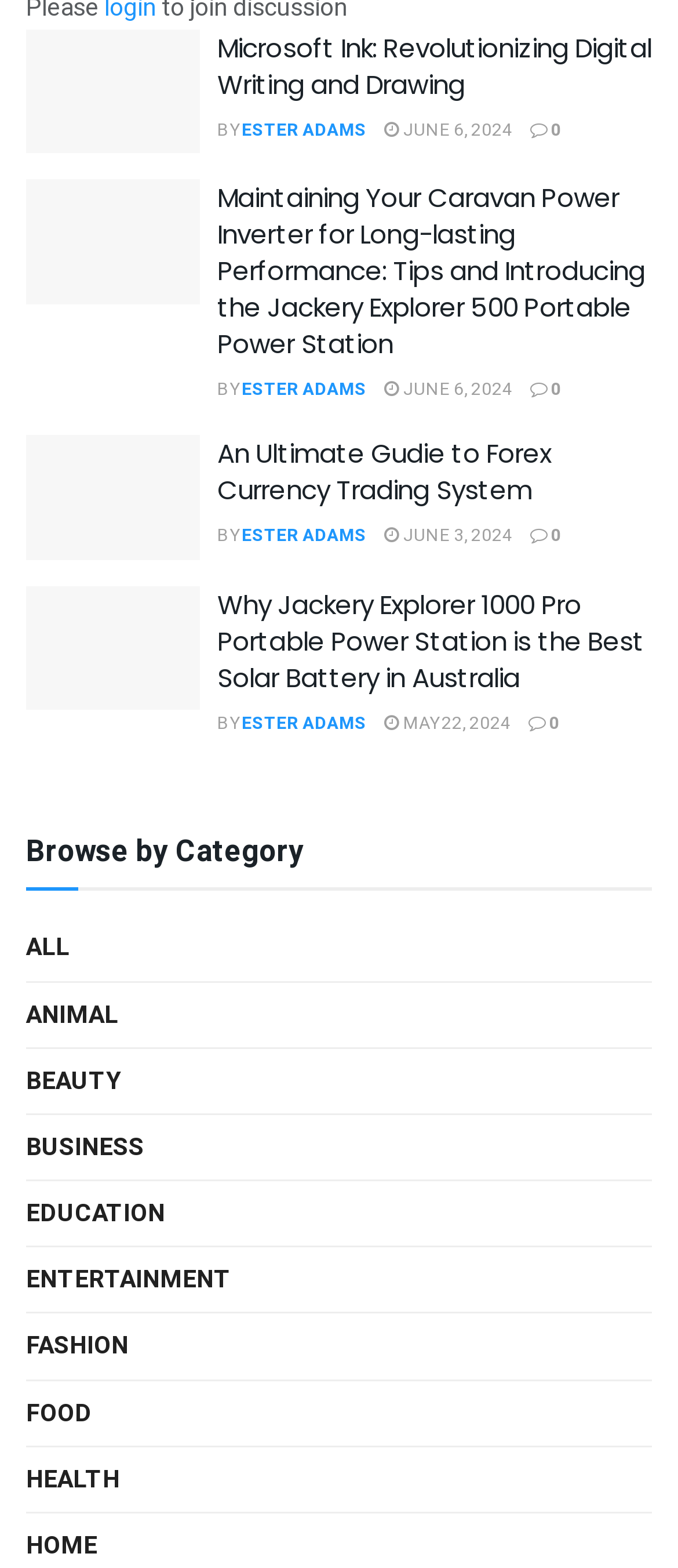What is the topic of the first article?
Please provide a comprehensive answer based on the information in the image.

I determined the topic of the first article by looking at the heading element with the text 'Microsoft Ink: Revolutionizing Digital Writing and Drawing' and the corresponding link and image elements.